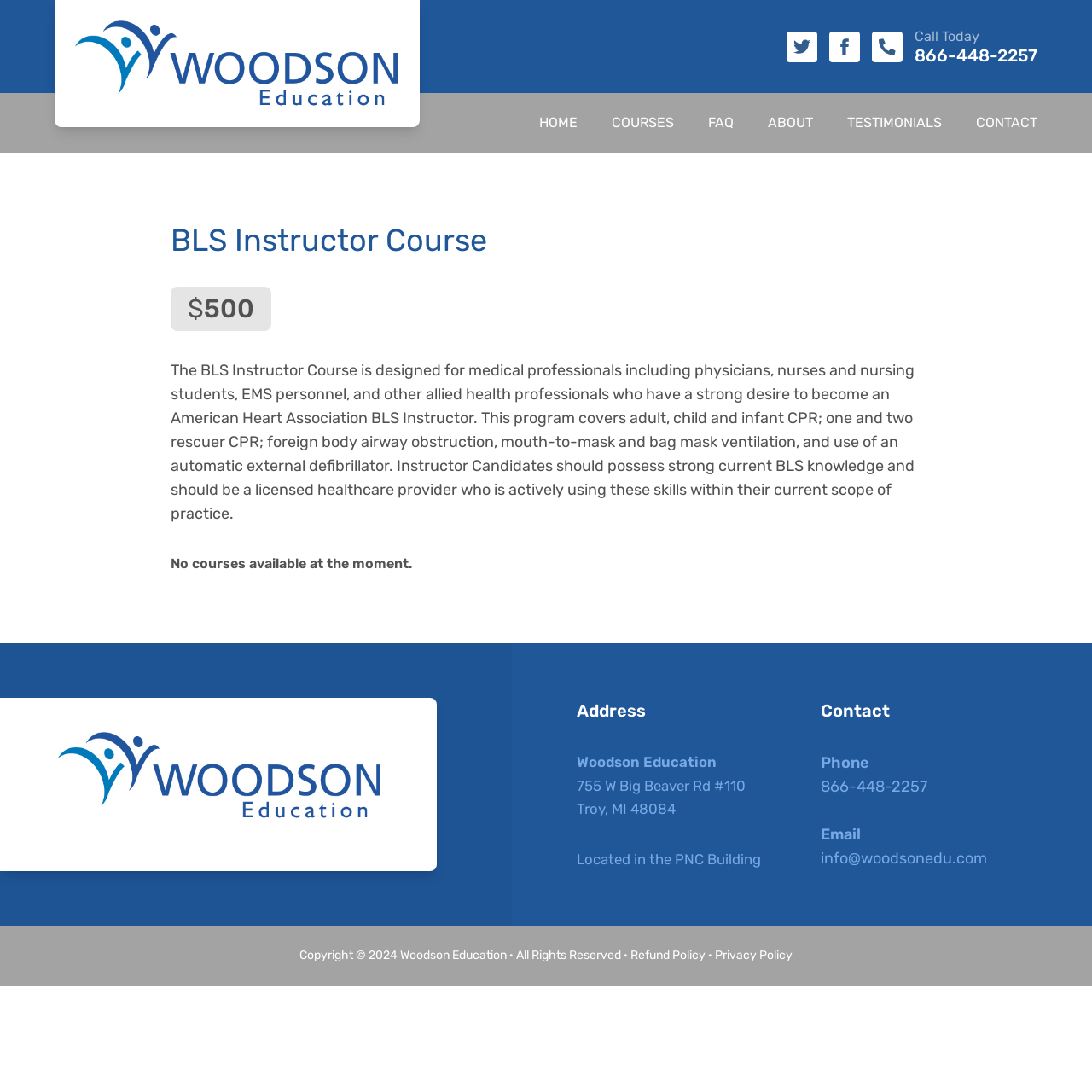Utilize the details in the image to give a detailed response to the question: What is the phone number to call?

I found the phone number by looking at the top right corner of the webpage, where it says 'Call Today 866-448-2257'. This is a prominent call-to-action element, and it's likely that the phone number is intended for users to contact the company.